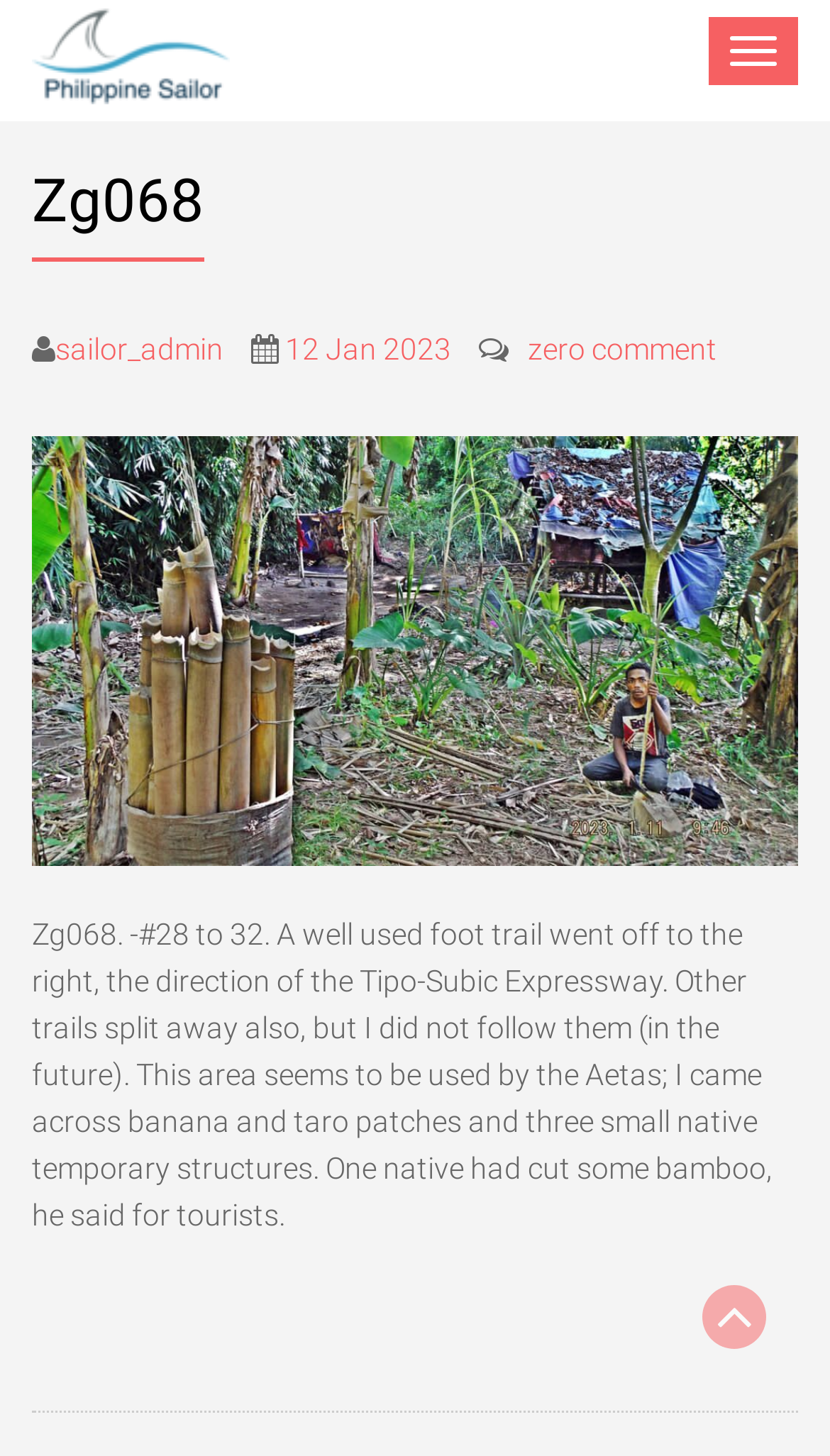Provide a thorough description of the webpage's content and layout.

The webpage is about Zg068, a Philippine-Sailor, and features a navigation button at the top right corner. Below the navigation button, there is a link to "Philippine-Sailor" accompanied by an image with the same name. To the right of the image, there is a heading that reads "Zg068". 

Underneath the heading, there are several links and text elements. A link to "sailor_admin" is positioned to the right of the heading, followed by a link to a date "12 Jan 2023". Next to the date, there is a non-breaking space character, and then a link to "zero comment". 

The main content of the webpage is an article that takes up most of the page. At the top of the article, there is a link, and below it, there is a block of text that describes a trail and its surroundings, including the presence of banana and taro patches, and native temporary structures. The text also mentions an encounter with a native who was cutting bamboo for tourists.